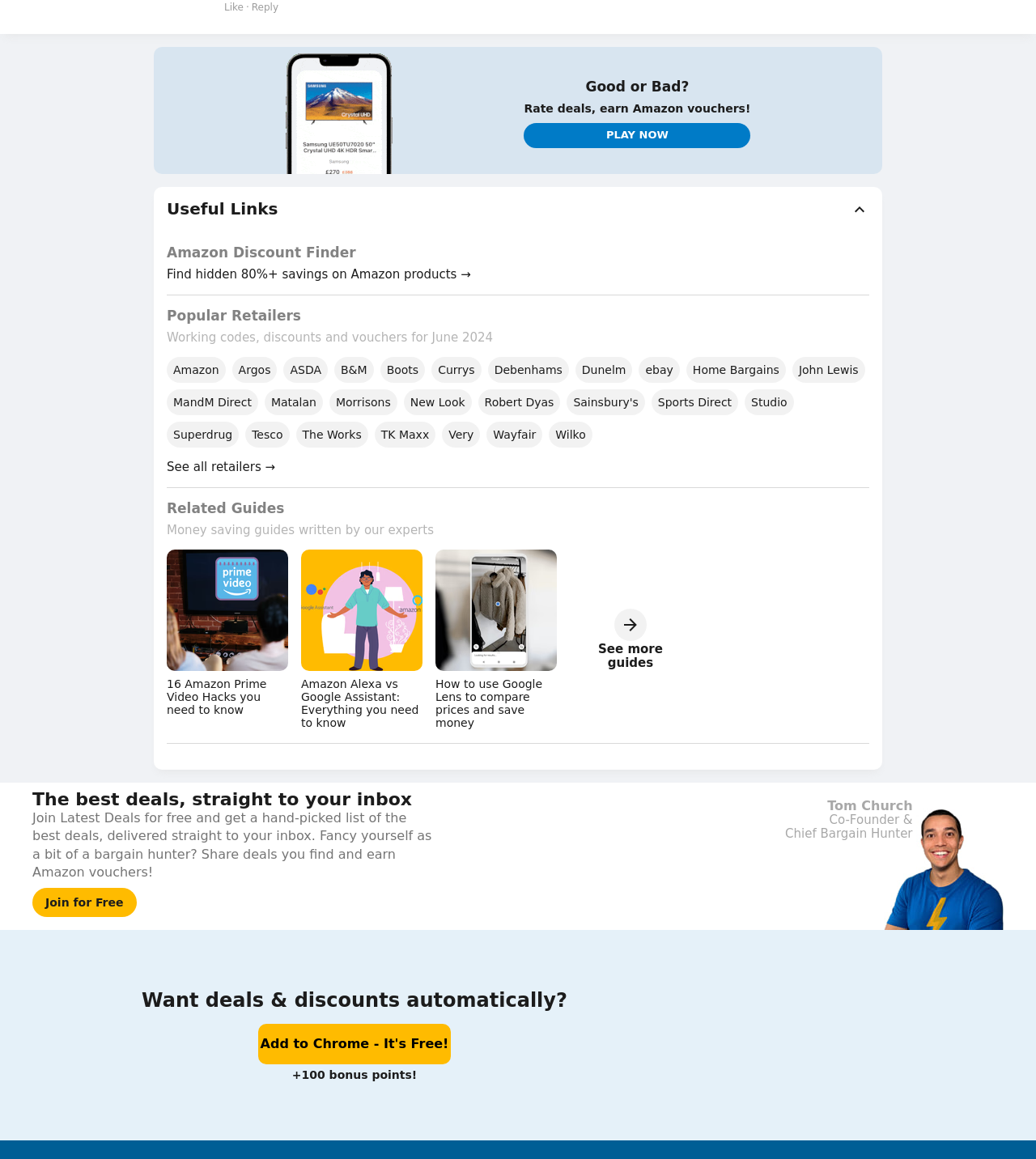Please answer the following question using a single word or phrase: What is the main purpose of this website?

Find deals and discounts